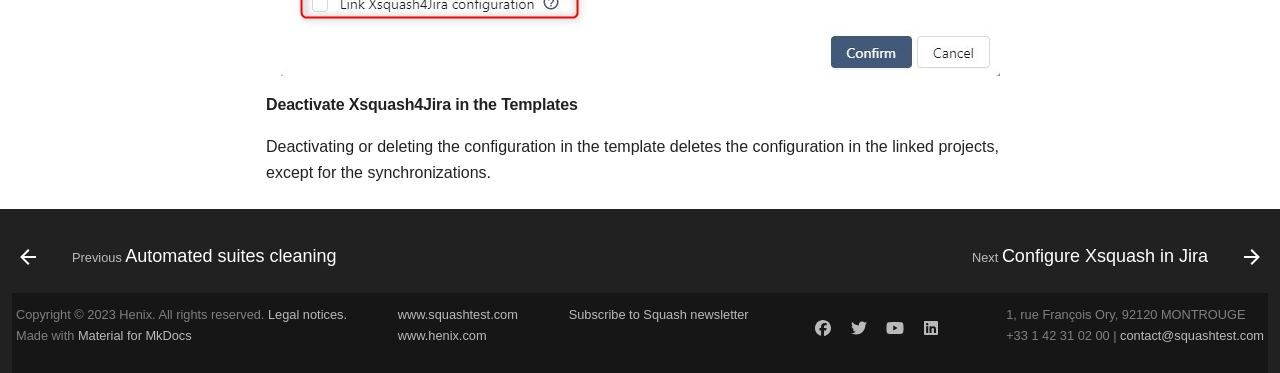Determine the bounding box coordinates for the UI element described. Format the coordinates as (top-left x, top-left y, bottom-right x, bottom-right y) and ensure all values are between 0 and 1. Element description: contact@squashtest.com

[0.875, 0.878, 0.987, 0.918]